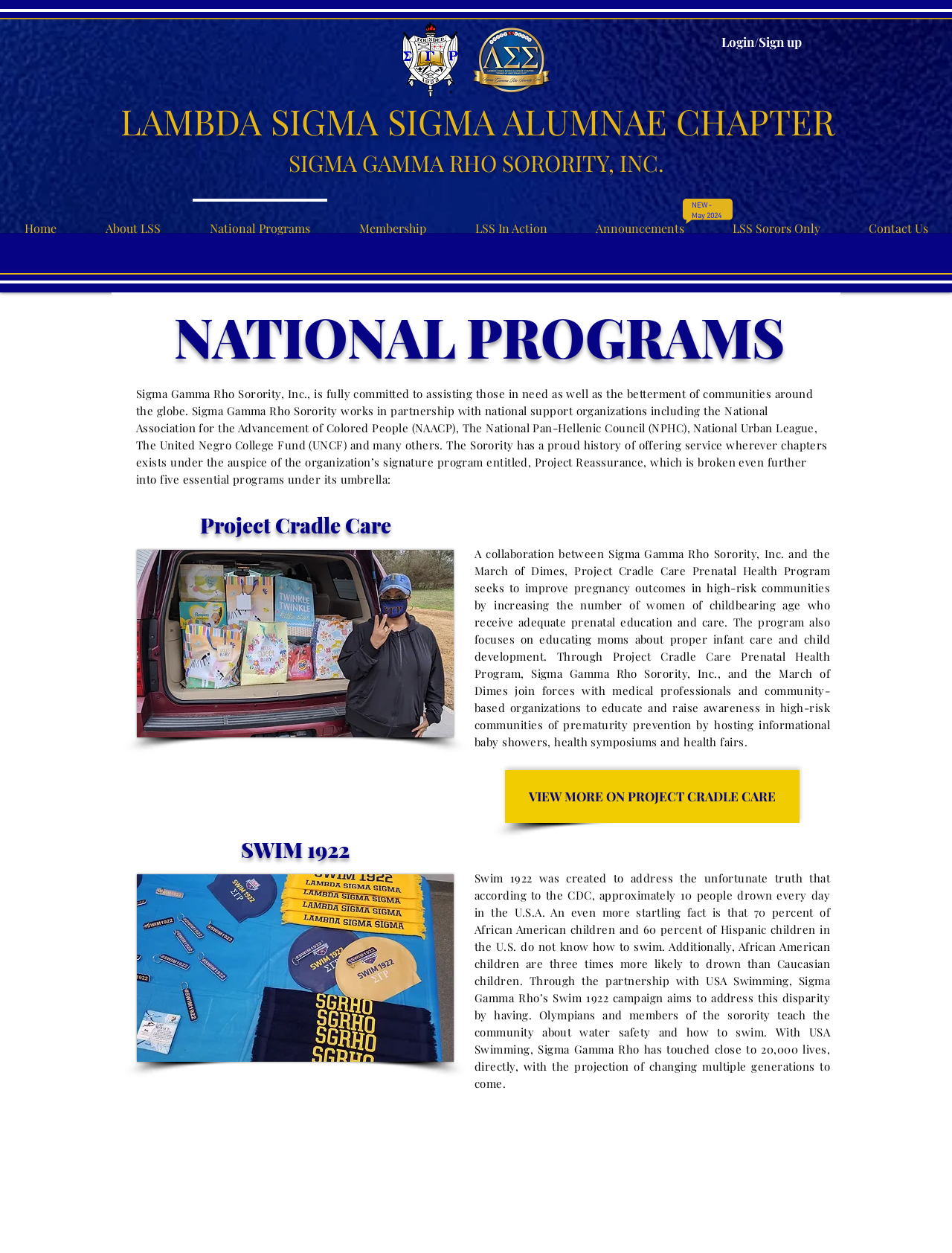Create a detailed description of the webpage's content and layout.

The webpage is about the Lambda Sigma Sigma Alumnae Chapter of Sigma Gamma Rho Sorority, Inc. At the top left corner, there is a logo of the chapter, accompanied by the sorority's coat of arms. Below the logo, there is a heading that reads "LAMBDA SIGMA SIGMA ALUMNAE CHAPTER". On the top right corner, there is a button to "Login/Sign up". 

Below the heading, there is a navigation menu that spans the entire width of the page, with links to "Home", "About LSS", "National Programs", "Membership", "LSS In Action", "Announcements", "LSS Sorors Only", and "Contact Us". 

The main content of the page is about the sorority's national programs. There is a heading that reads "NATIONAL PROGRAMS", followed by a paragraph that describes the sorority's commitment to assisting those in need and bettering communities around the globe. The paragraph also mentions the sorority's partnerships with national support organizations.

Below the paragraph, there are three sections, each describing a specific national program. The first section is about "Project Cradle Care", which is a collaboration with the March of Dimes to improve pregnancy outcomes in high-risk communities. The section includes an image and a link to "VIEW MORE ON PROJECT CRADLE CARE". 

The second section is about "SWIM 1922", a campaign to address the disparity in swimming abilities among African American and Hispanic children. The section includes an image and a link to "VIEW MORE ON SWIM 1922". 

The third section is about the "Women's Wellness Initiative", but it does not have any additional information or images.